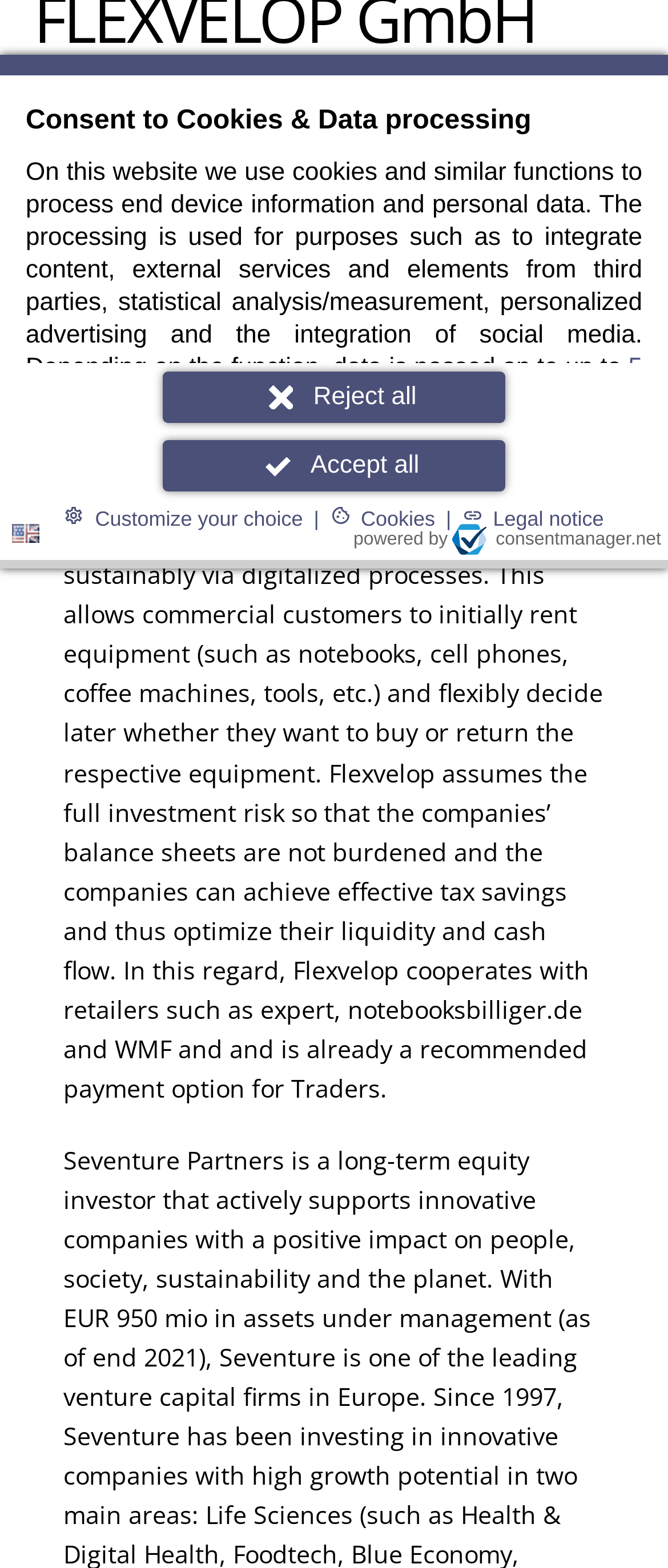Bounding box coordinates are specified in the format (top-left x, top-left y, bottom-right x, bottom-right y). All values are floating point numbers bounded between 0 and 1. Please provide the bounding box coordinate of the region this sentence describes: FLEXVELOP GmbH

[0.095, 0.185, 0.592, 0.231]